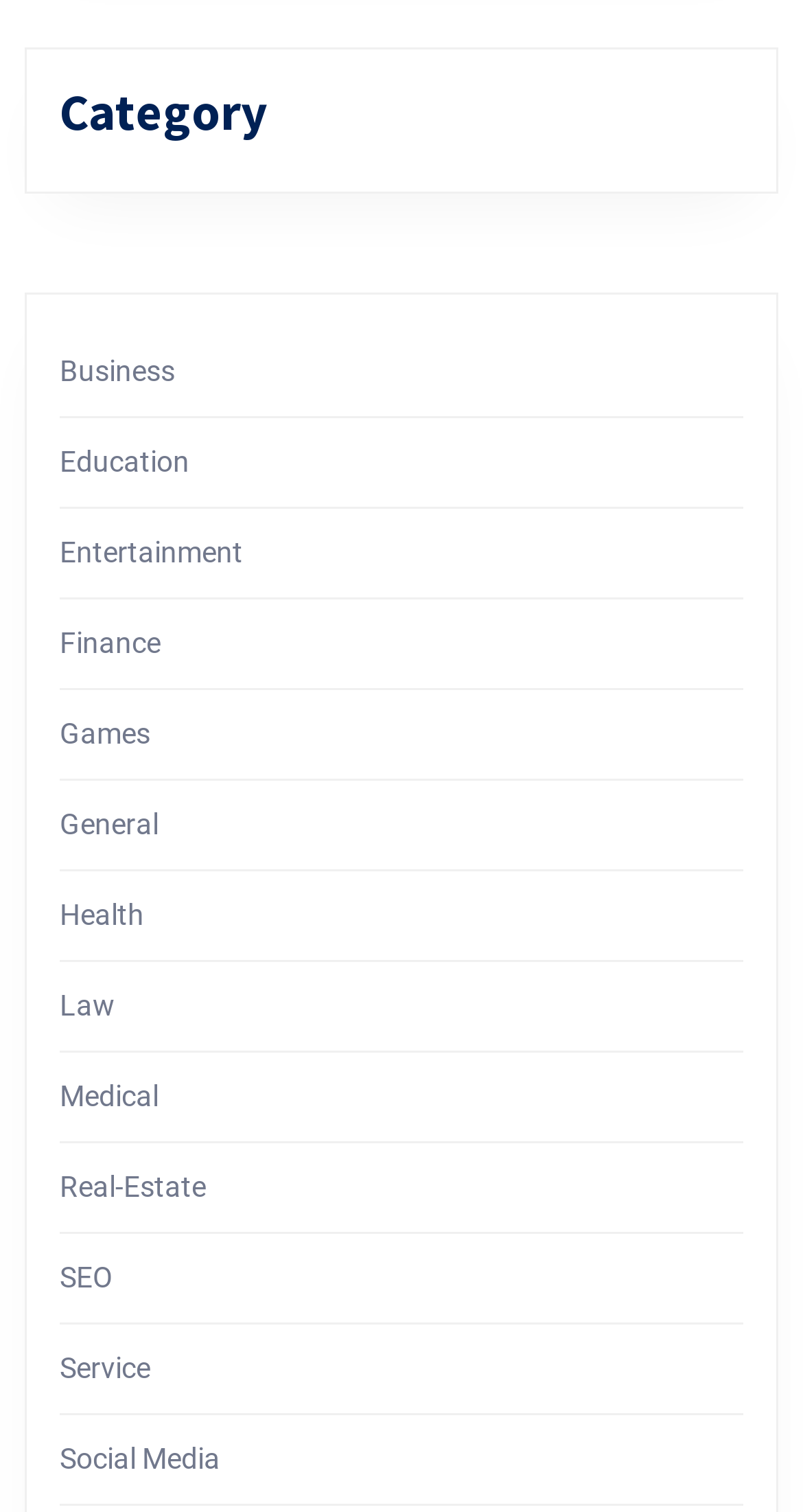How many categories are listed?
Answer briefly with a single word or phrase based on the image.

18